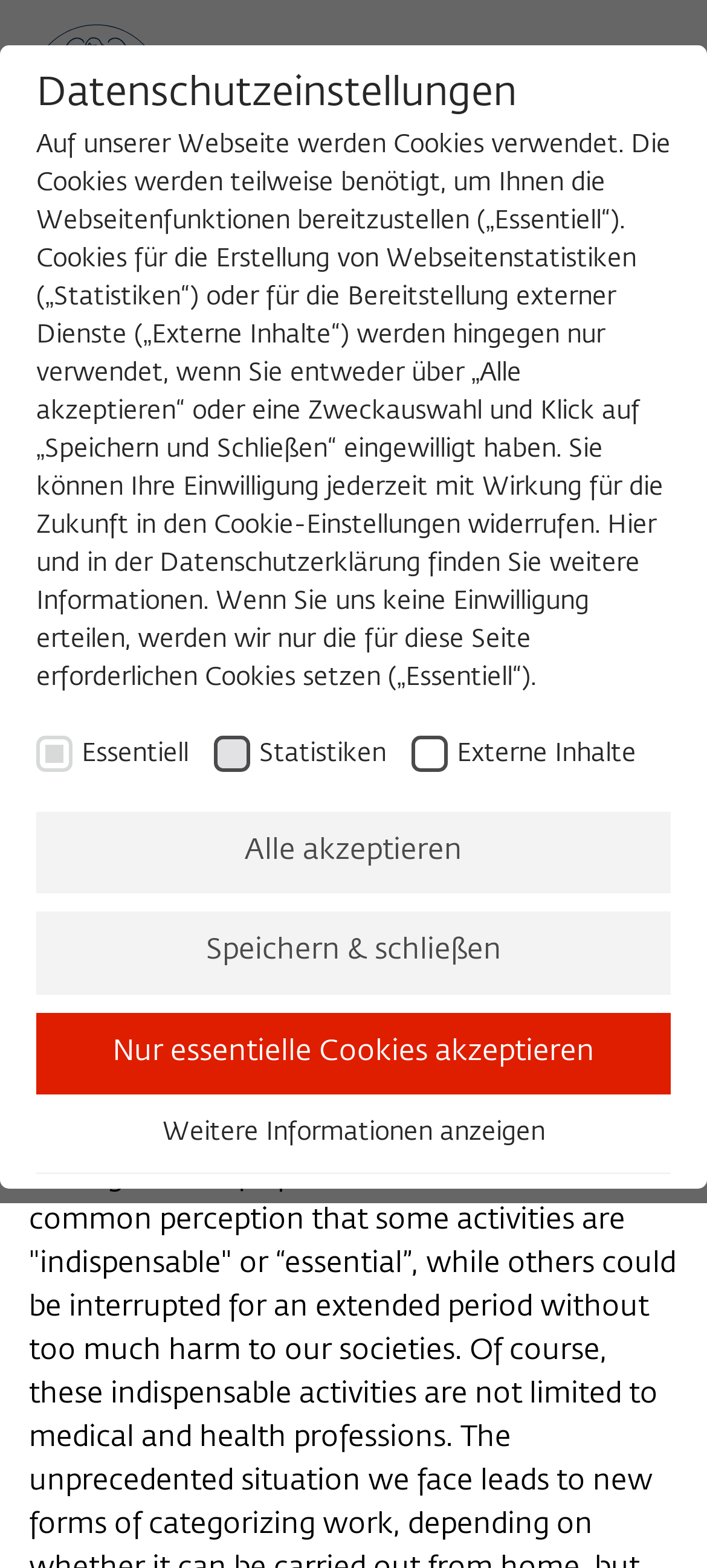Determine the bounding box coordinates for the region that must be clicked to execute the following instruction: "Search for something".

[0.374, 0.131, 0.979, 0.174]